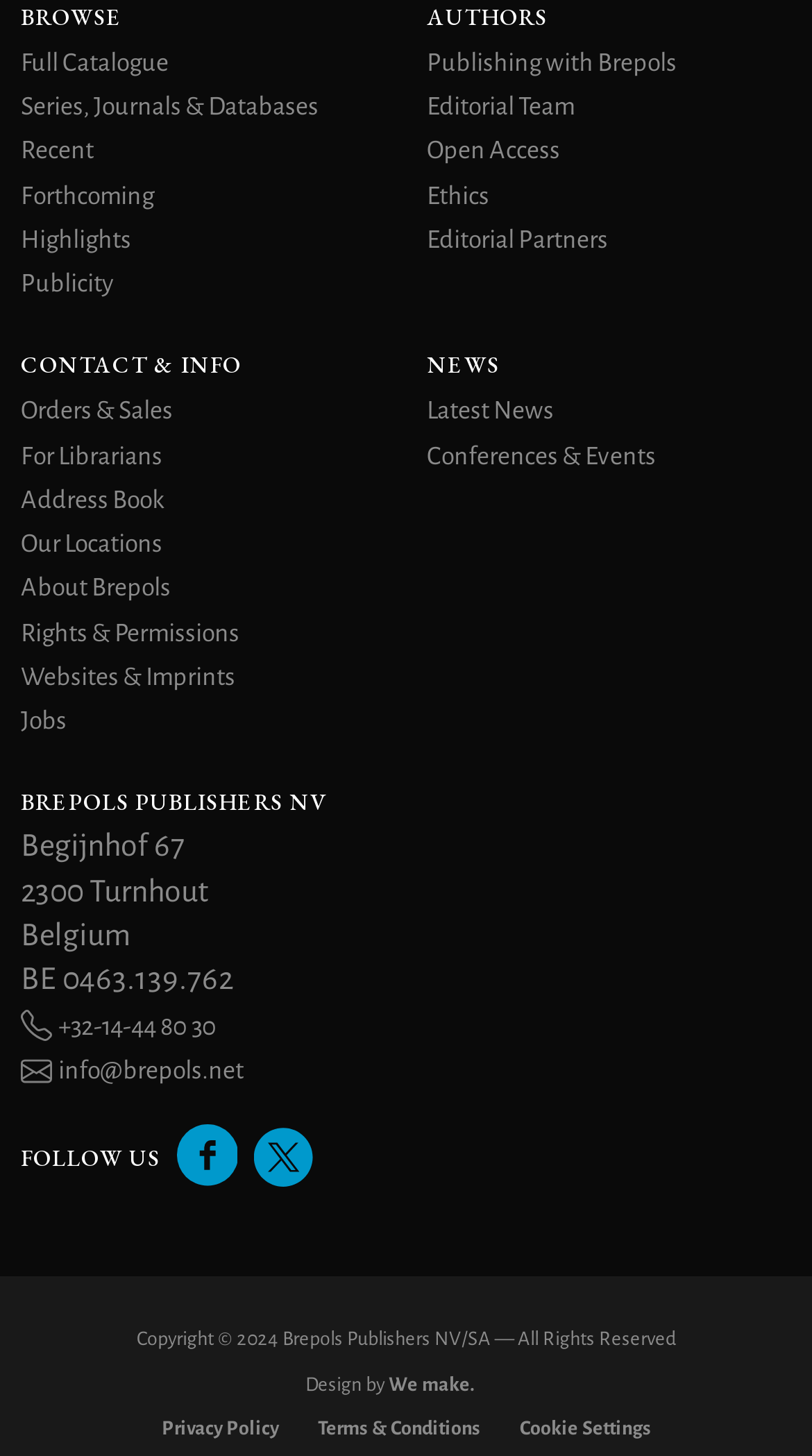What is the address of Brepols Publishers NV?
Using the screenshot, give a one-word or short phrase answer.

Begijnhof 67, 2300 Turnhout, Belgium